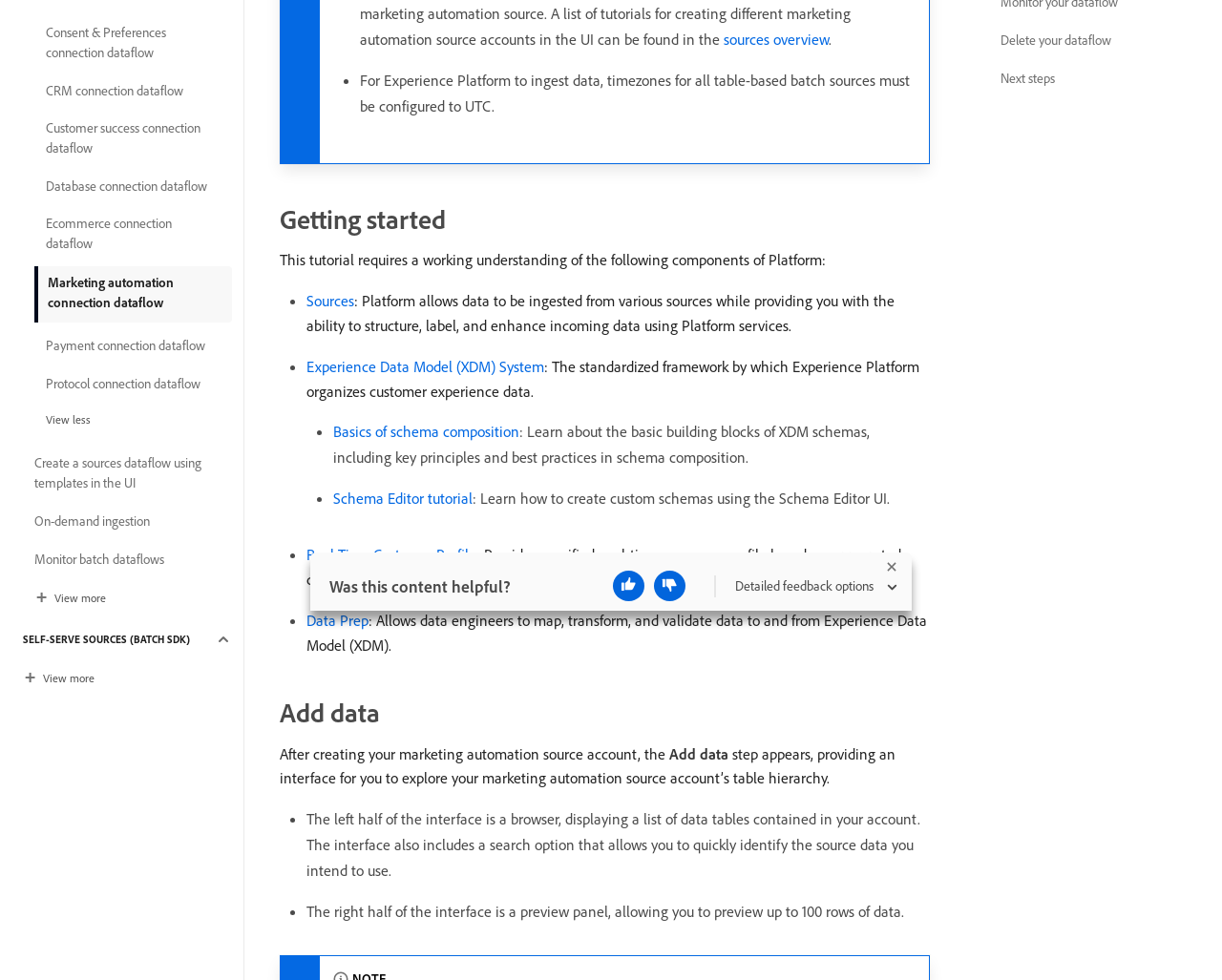Find the bounding box coordinates for the UI element that matches this description: "Real-Time Customer Profile".

[0.251, 0.556, 0.39, 0.576]